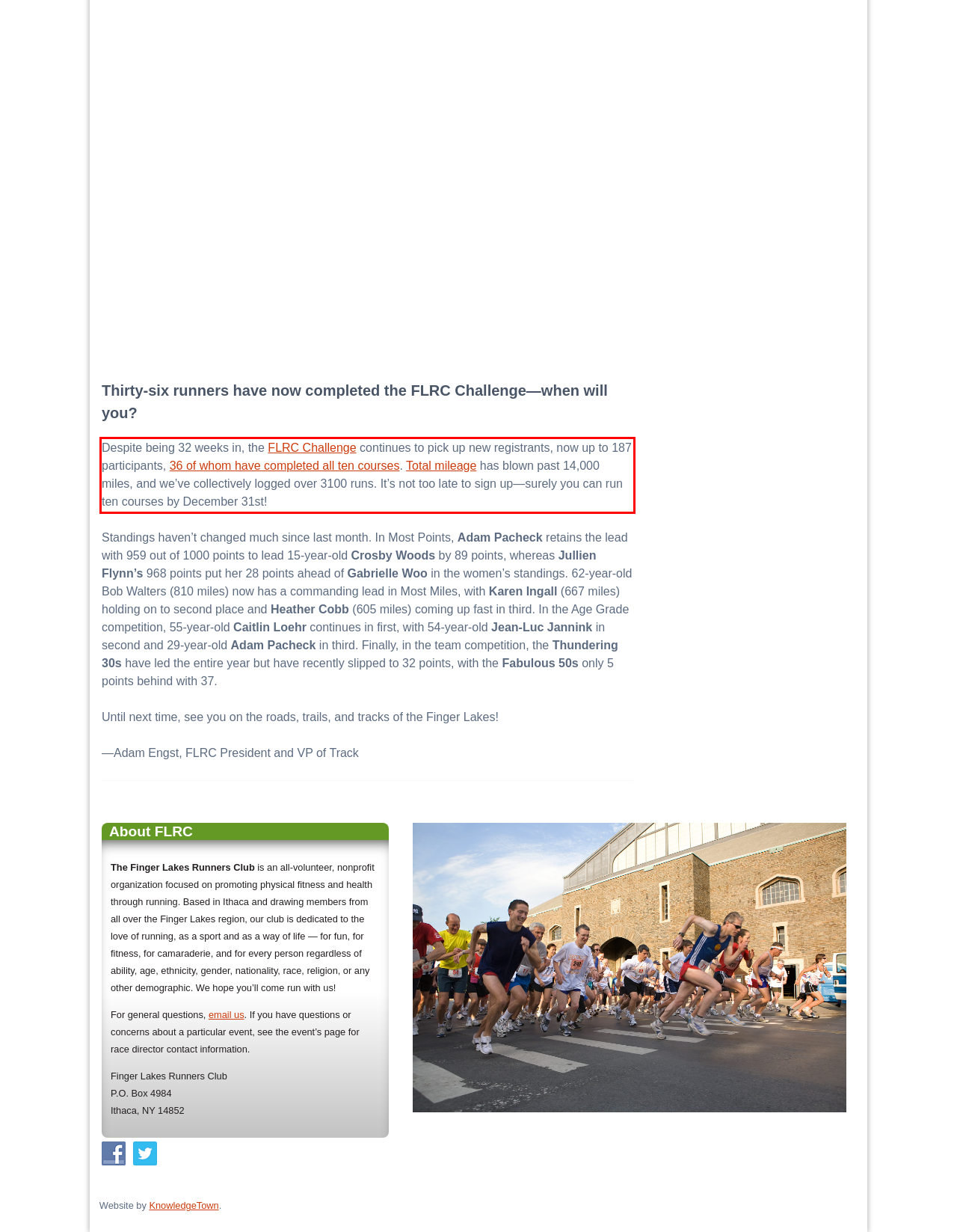In the given screenshot, locate the red bounding box and extract the text content from within it.

Despite being 32 weeks in, the FLRC Challenge continues to pick up new registrants, now up to 187 participants, 36 of whom have completed all ten courses. Total mileage has blown past 14,000 miles, and we’ve collectively logged over 3100 runs. It’s not too late to sign up—surely you can run ten courses by December 31st!